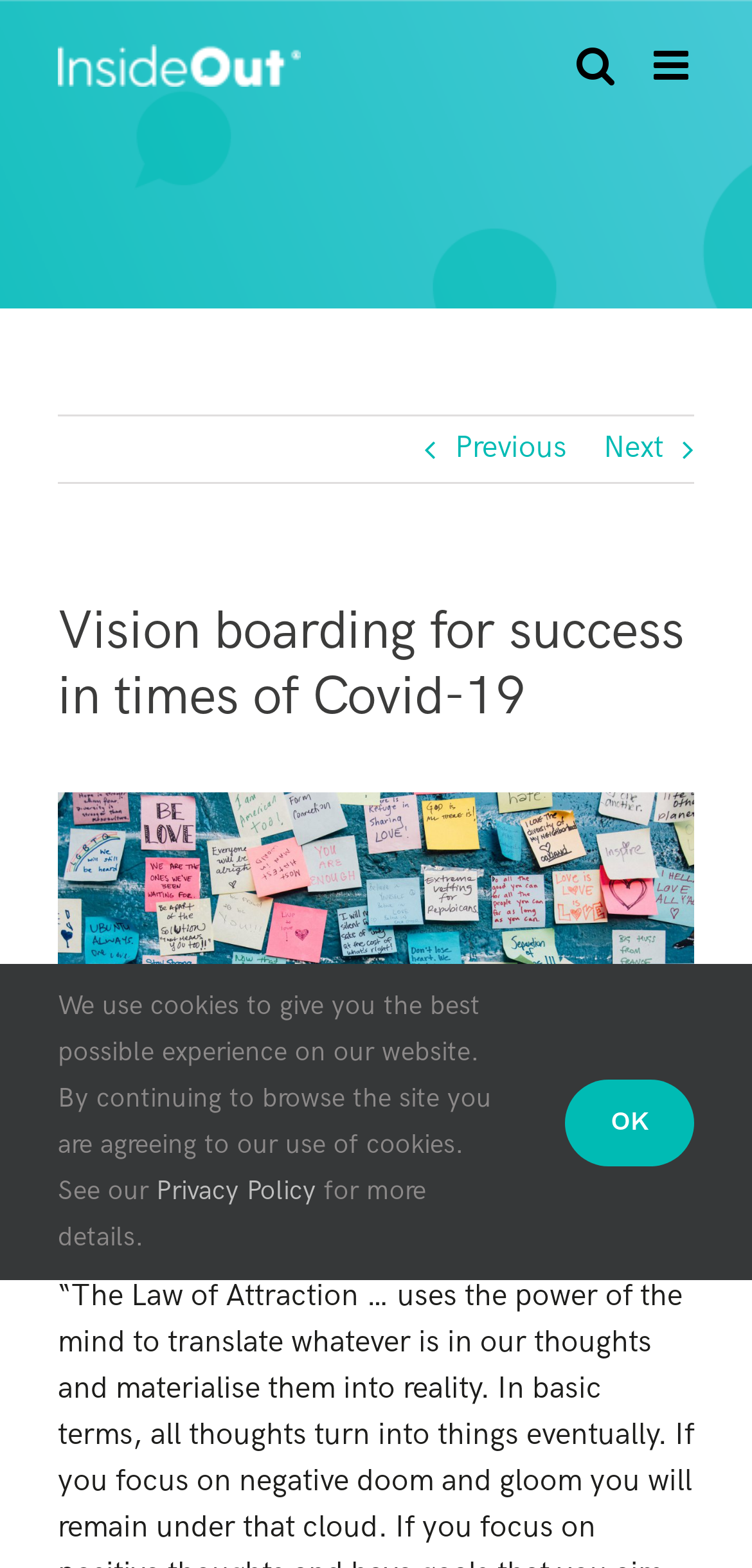Find the bounding box coordinates of the clickable area required to complete the following action: "View the larger image".

[0.074, 0.507, 0.185, 0.589]